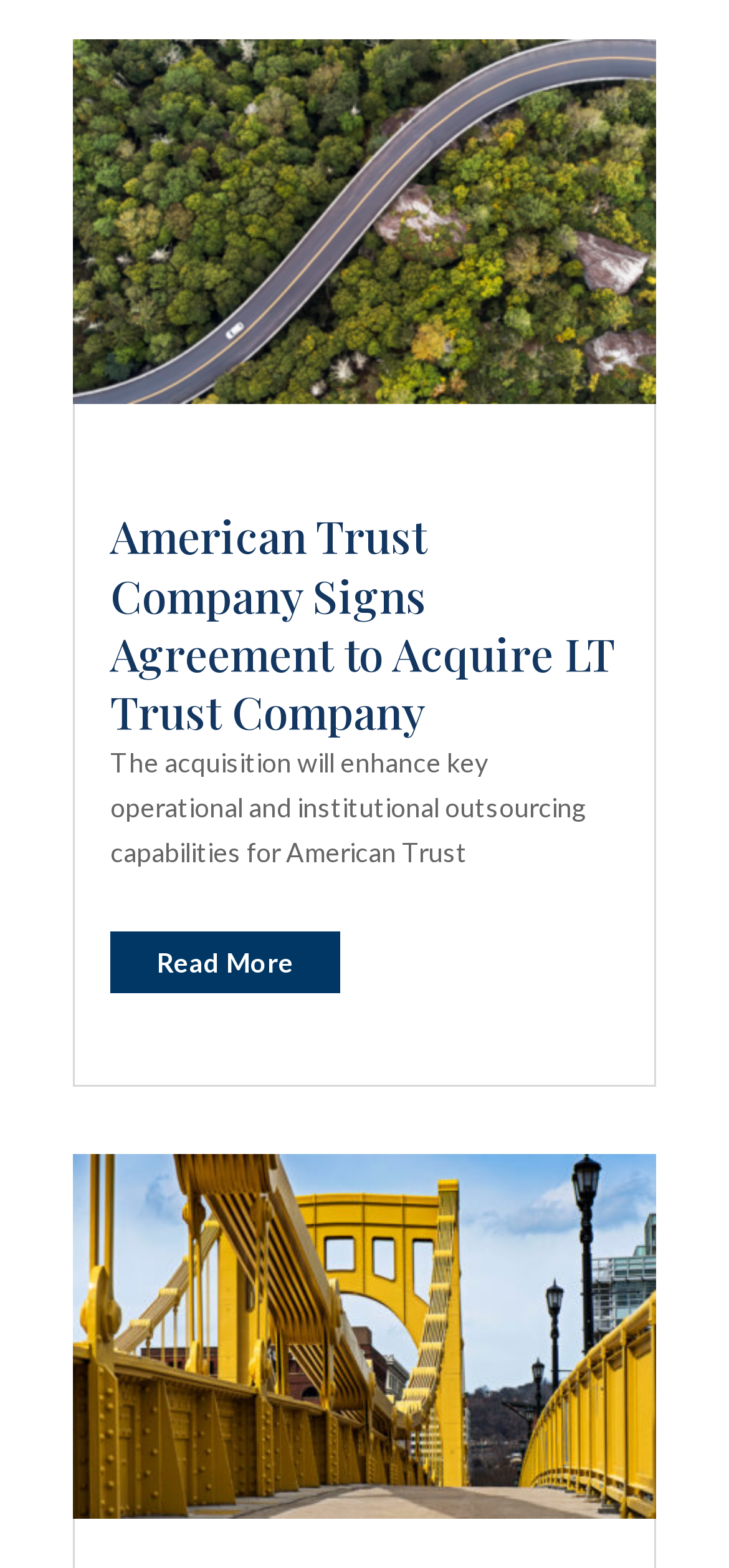Look at the image and write a detailed answer to the question: 
How many images are on this page?

I counted the number of image elements on the page, and there are two images, one associated with each news article.